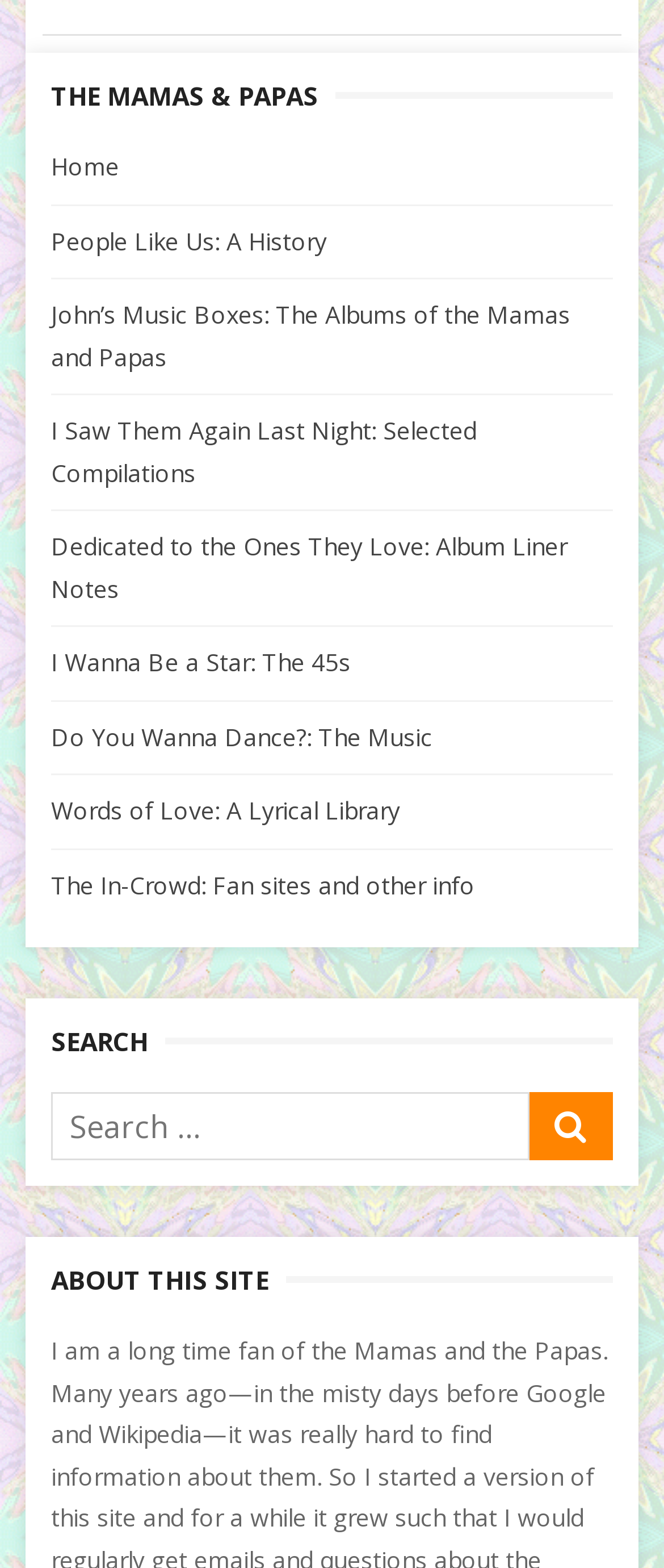Bounding box coordinates should be provided in the format (top-left x, top-left y, bottom-right x, bottom-right y) with all values between 0 and 1. Identify the bounding box for this UI element: Search

[0.796, 0.697, 0.923, 0.74]